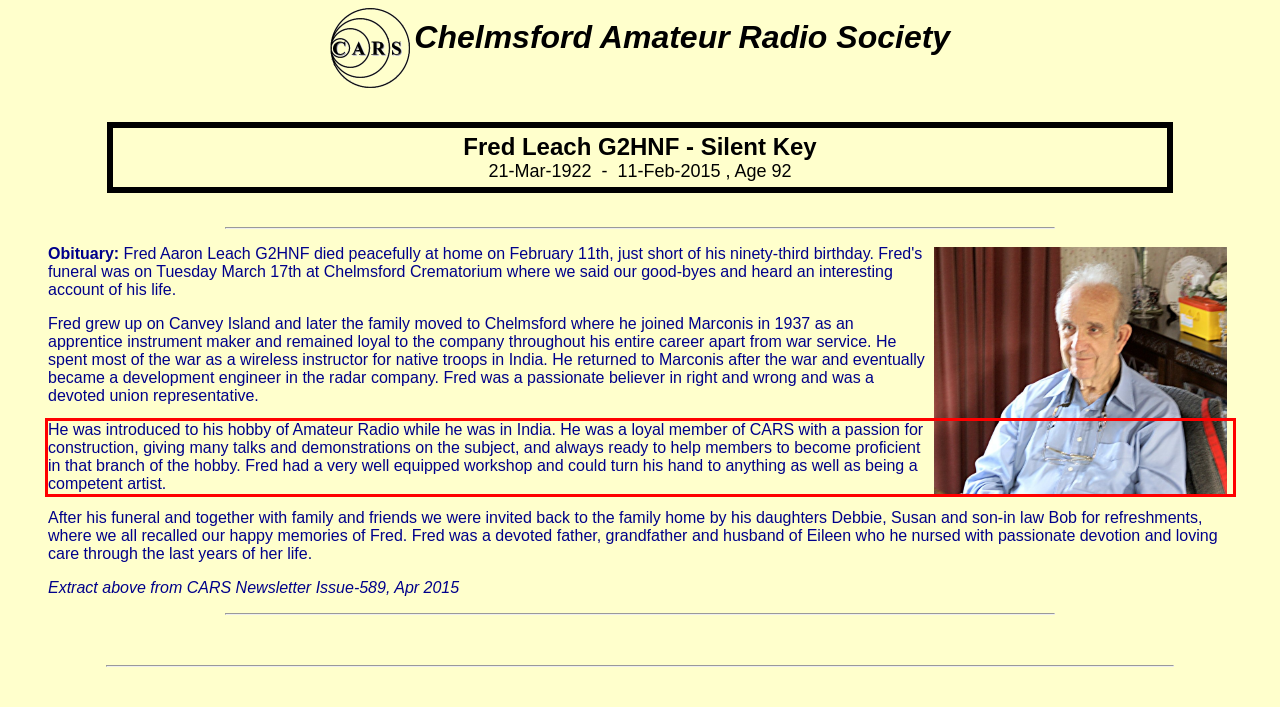Within the screenshot of a webpage, identify the red bounding box and perform OCR to capture the text content it contains.

He was introduced to his hobby of Amateur Radio while he was in India. He was a loyal member of CARS with a passion for construction, giving many talks and demonstrations on the subject, and always ready to help members to become proficient in that branch of the hobby. Fred had a very well equipped workshop and could turn his hand to anything as well as being a competent artist.